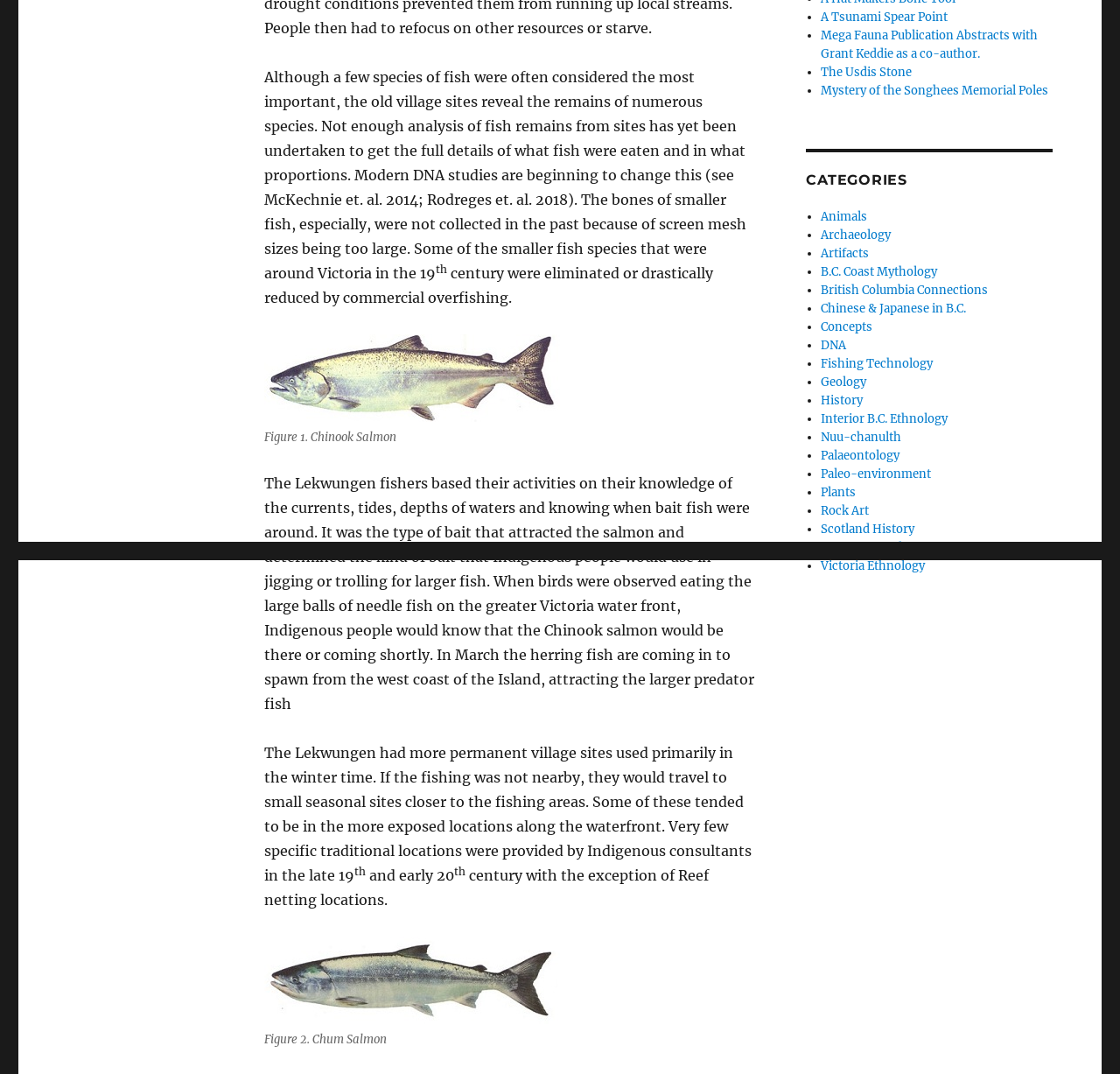Locate the UI element described by Concepts and provide its bounding box coordinates. Use the format (top-left x, top-left y, bottom-right x, bottom-right y) with all values as floating point numbers between 0 and 1.

[0.733, 0.297, 0.779, 0.311]